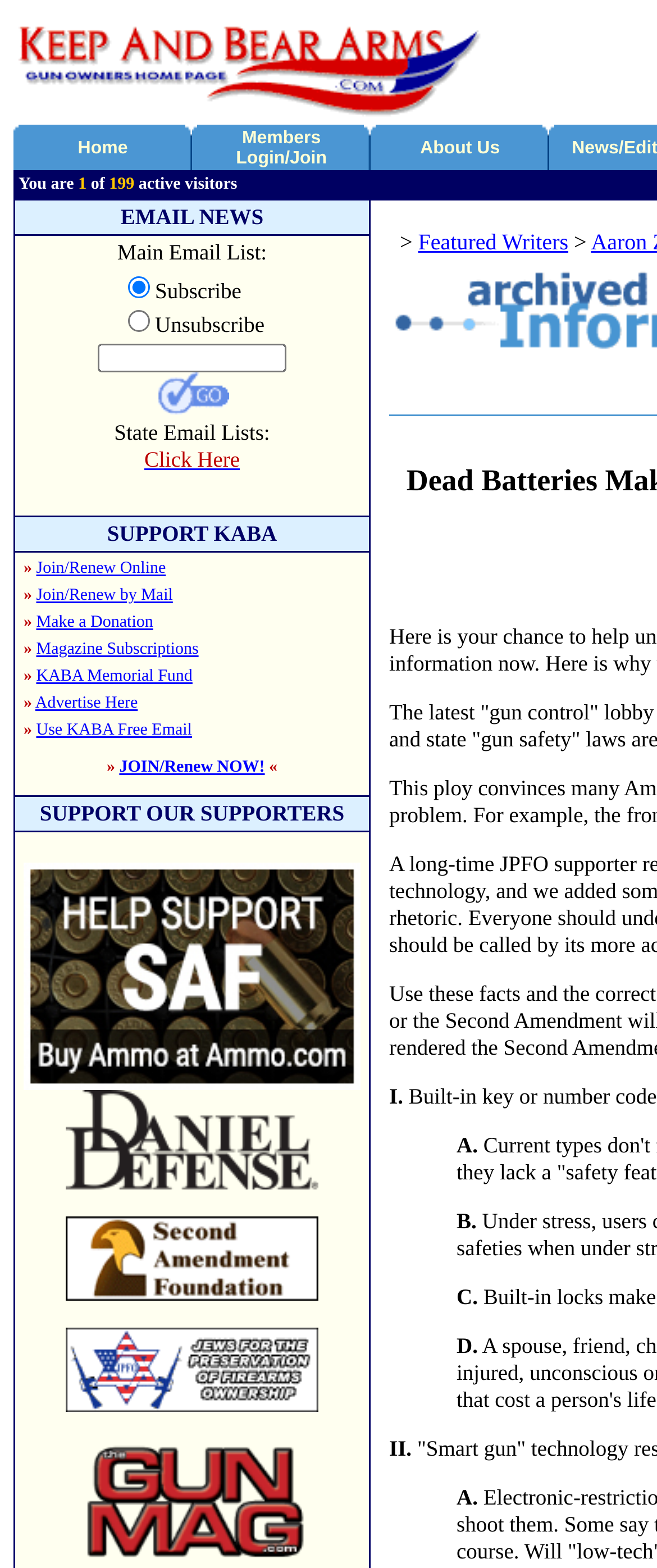Indicate the bounding box coordinates of the clickable region to achieve the following instruction: "Click the 'Join/Renew Online' link."

[0.055, 0.357, 0.252, 0.369]